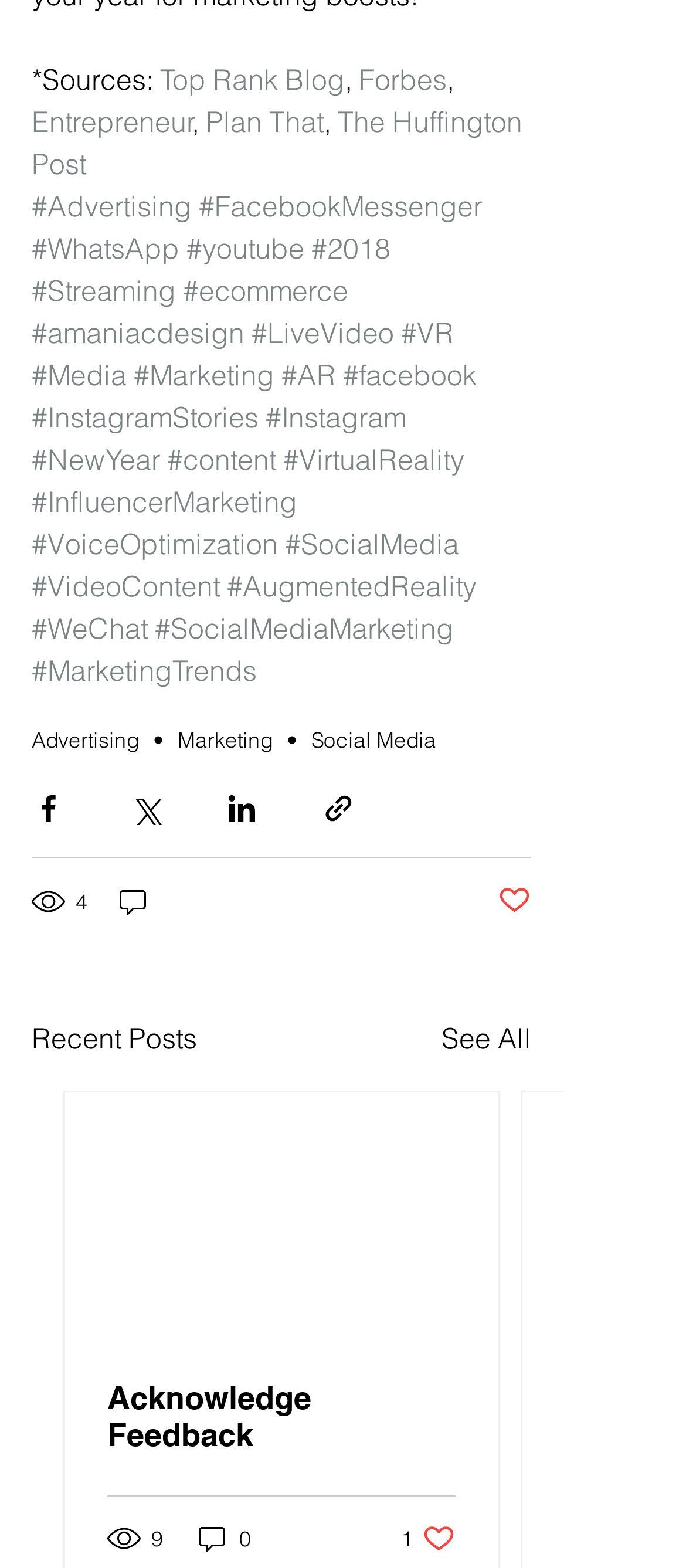What is the topic of the recent posts?
Please analyze the image and answer the question with as much detail as possible.

I inferred the topic of the recent posts by looking at the links and keywords mentioned, such as 'Marketing Trends', 'Advertising', 'Social Media Marketing', and 'Influencer Marketing', which suggest that the recent posts are related to marketing and advertising.